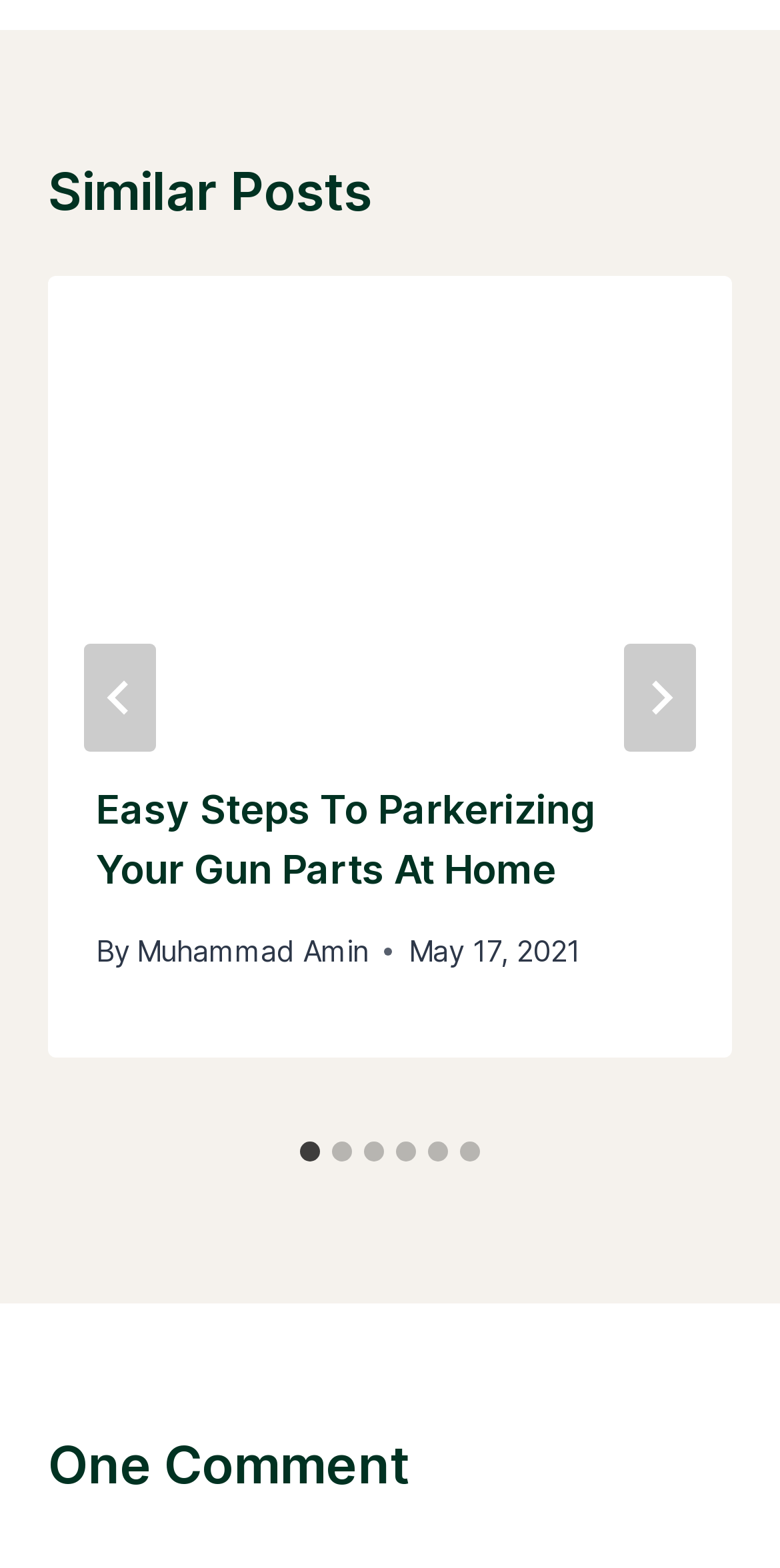Extract the bounding box for the UI element that matches this description: "aria-label="Go to last slide"".

[0.108, 0.41, 0.2, 0.479]